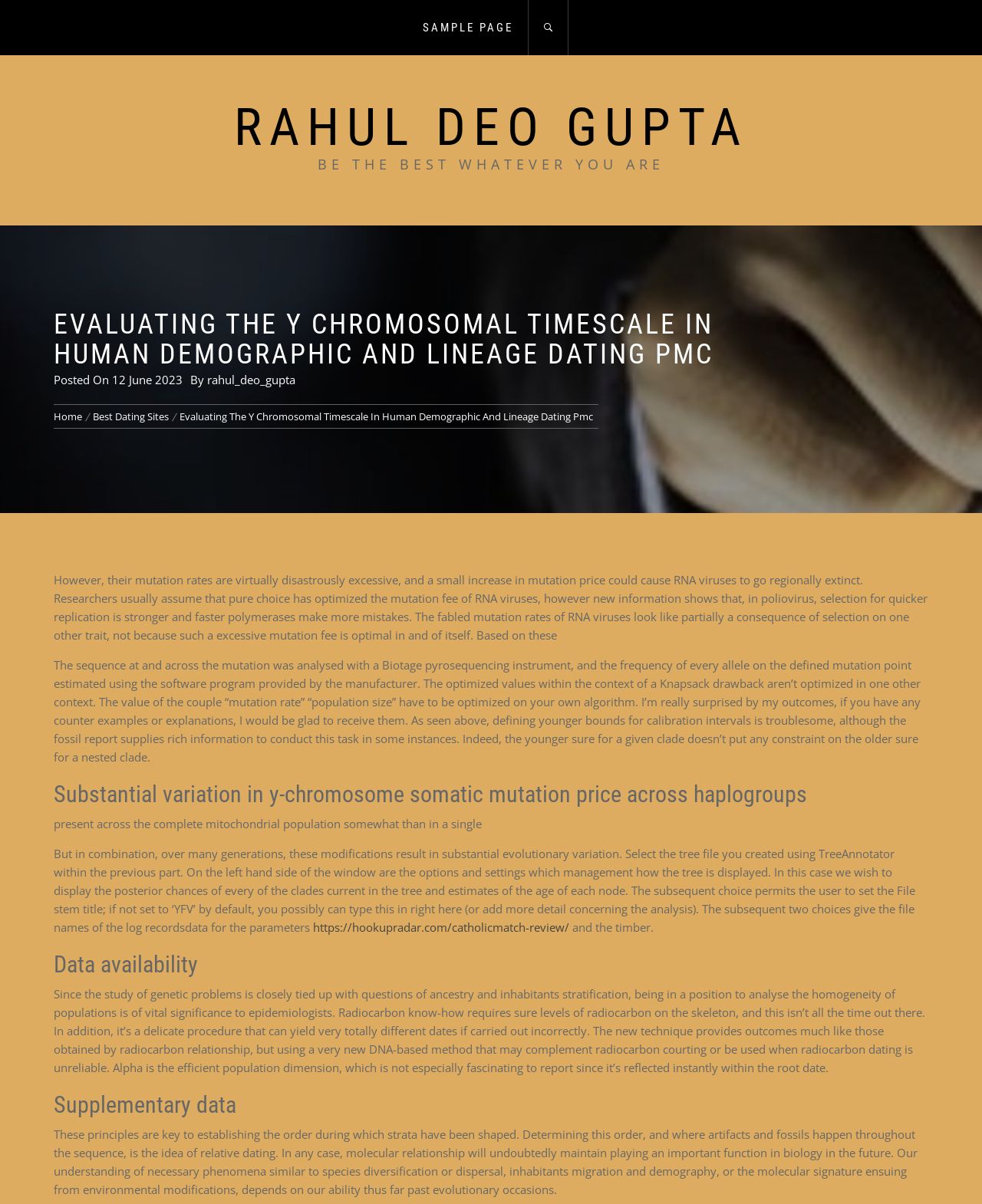Is there a link to an external website? Look at the image and give a one-word or short phrase answer.

Yes